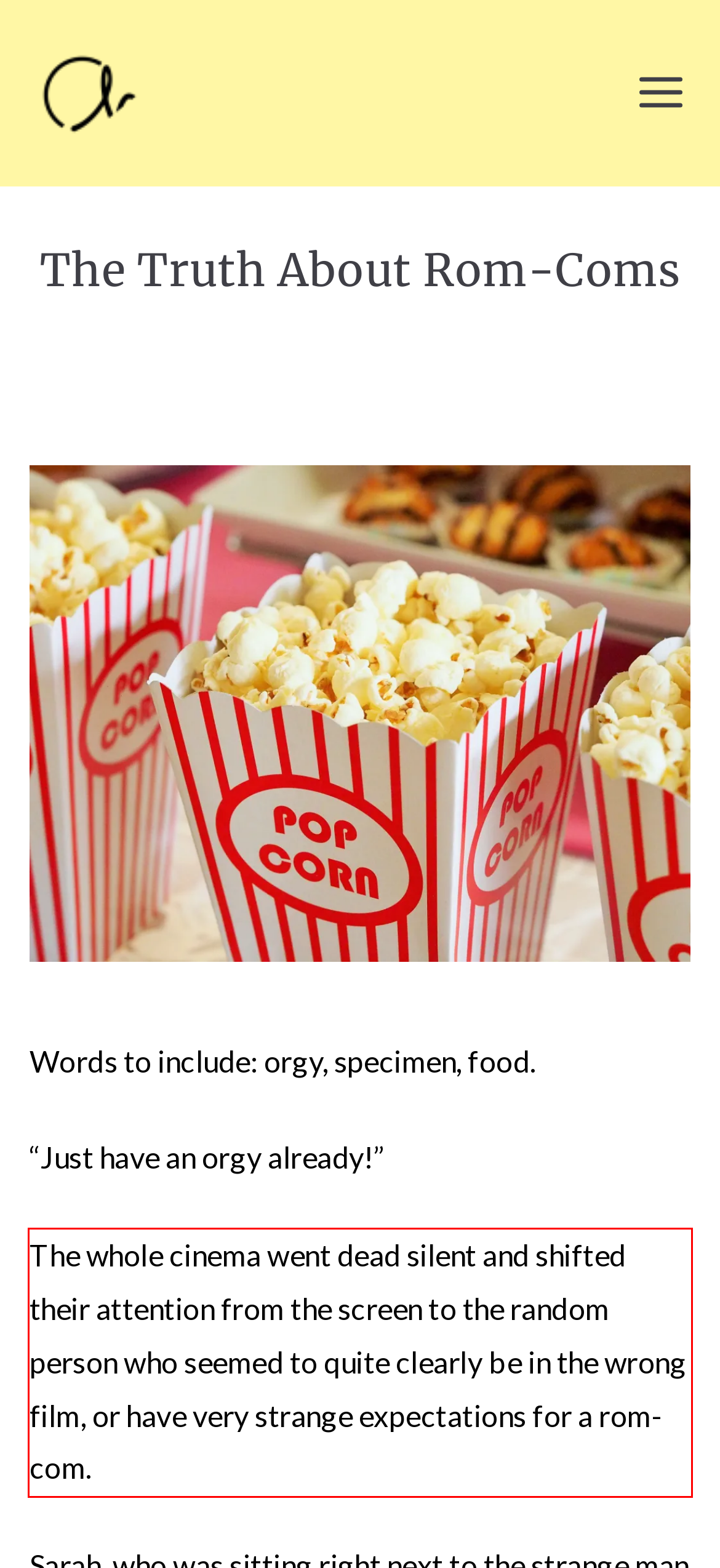Extract and provide the text found inside the red rectangle in the screenshot of the webpage.

The whole cinema went dead silent and shifted their attention from the screen to the random person who seemed to quite clearly be in the wrong film, or have very strange expectations for a rom-com.